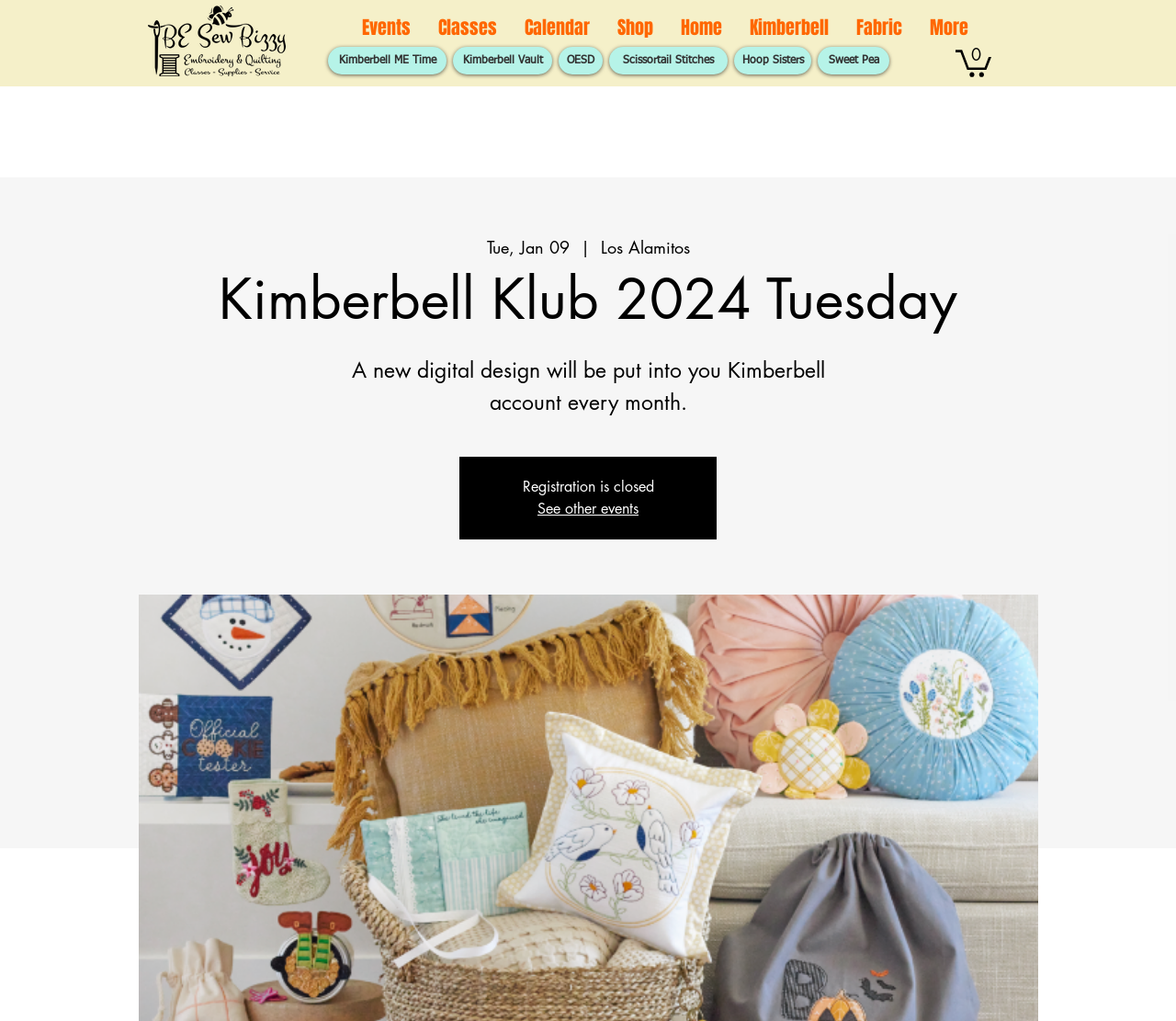Please provide a brief answer to the question using only one word or phrase: 
What type of events are listed on the webpage?

Classes and events